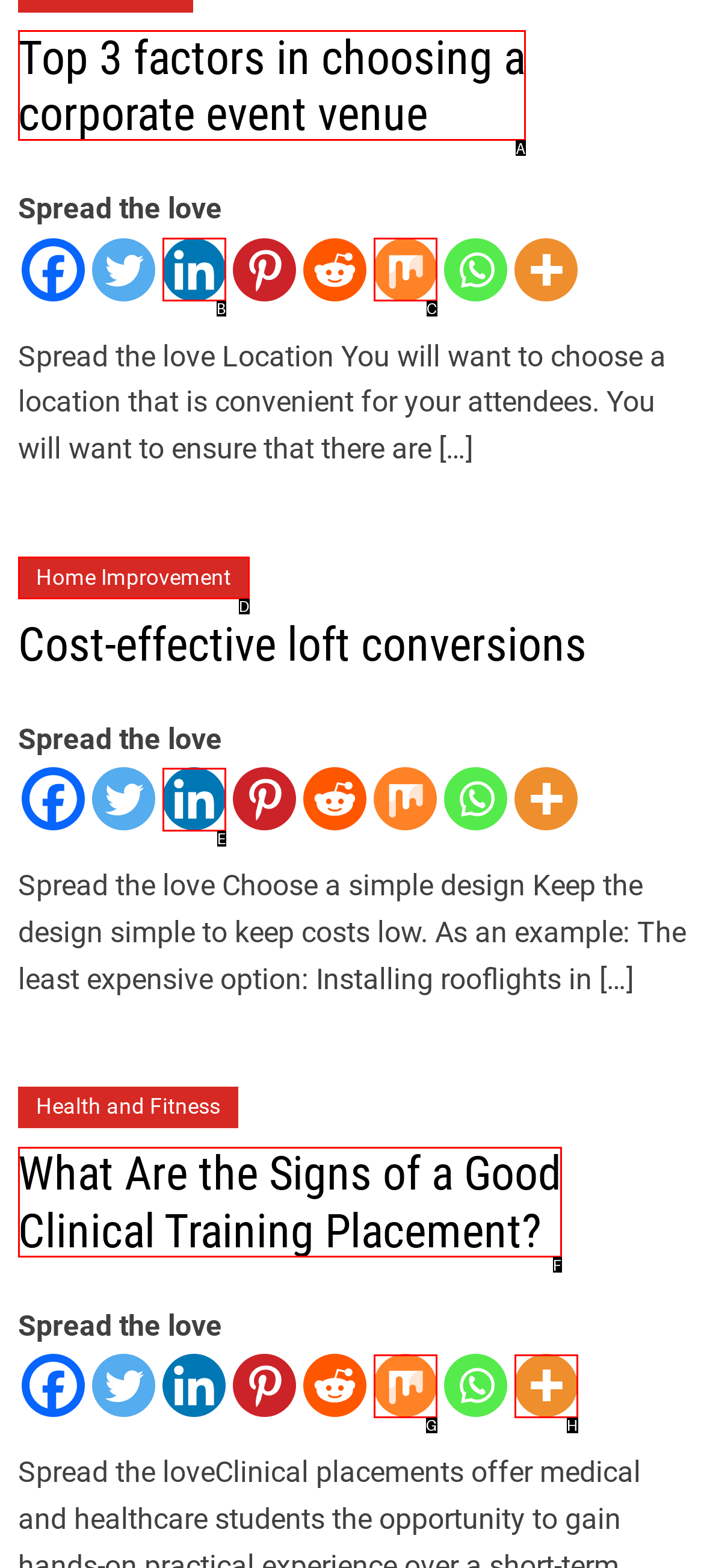Tell me which letter corresponds to the UI element that should be clicked to fulfill this instruction: Click on the 'Home Improvement' link
Answer using the letter of the chosen option directly.

D